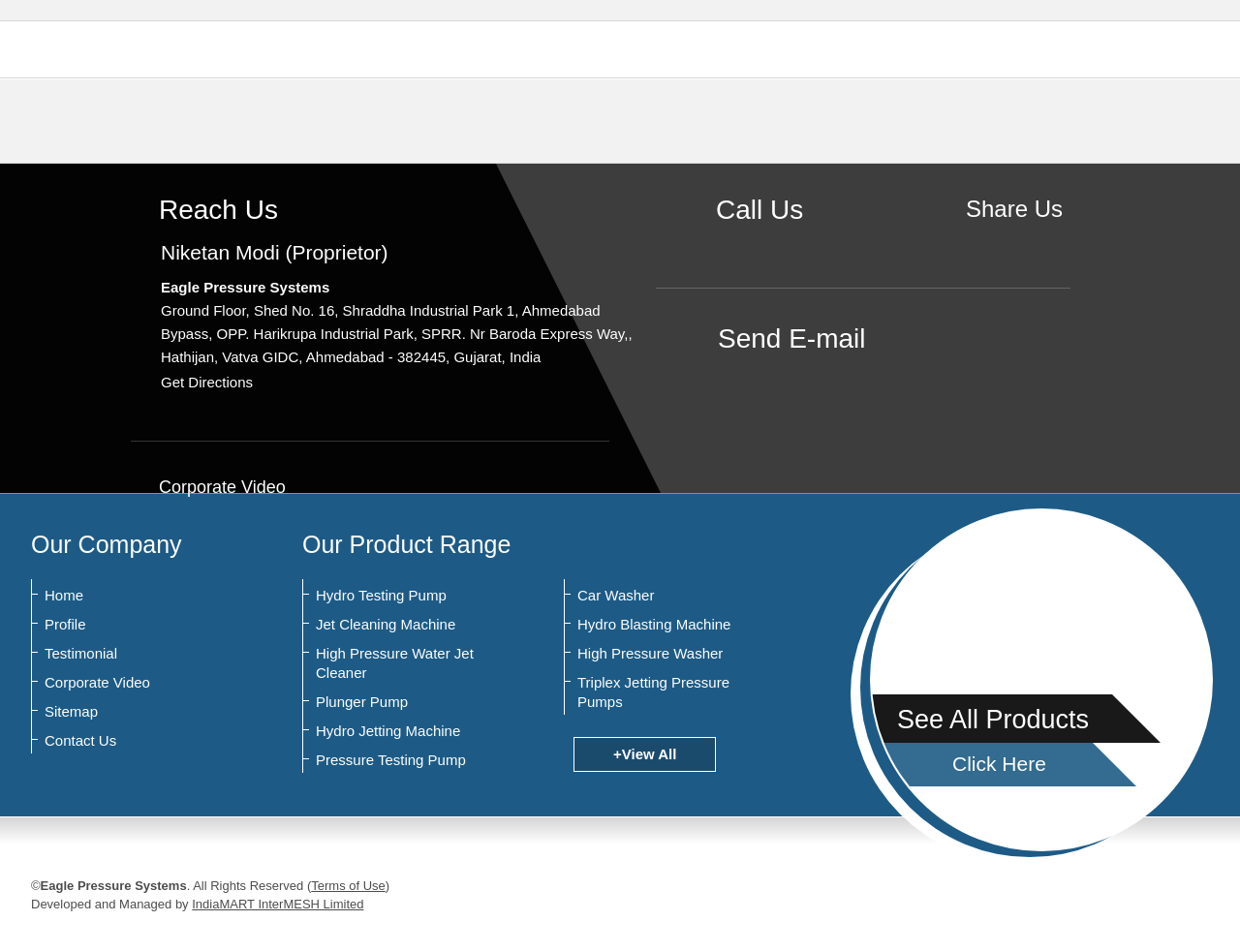What is the company name?
Answer the question with just one word or phrase using the image.

Eagle Pressure Systems